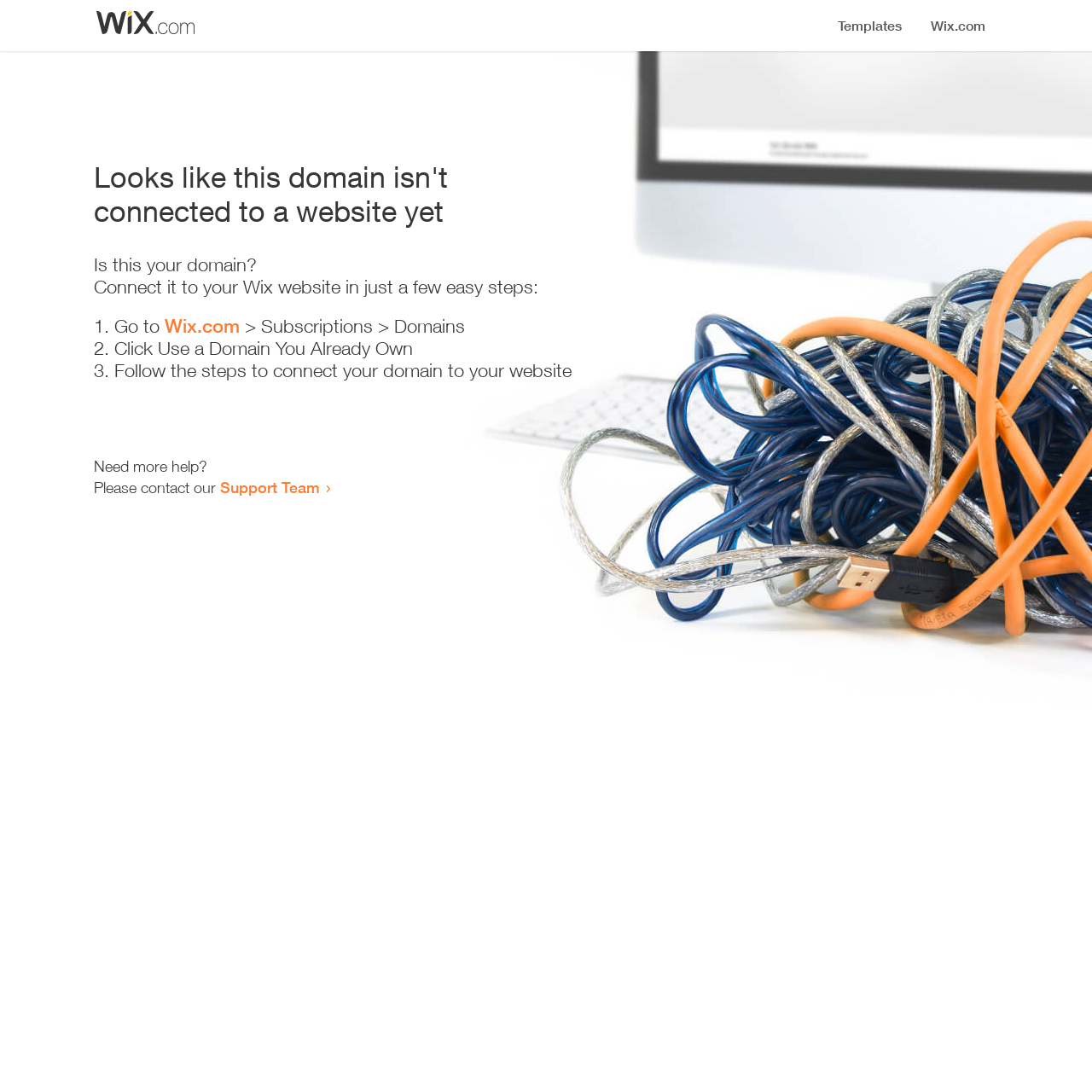Please provide the bounding box coordinates in the format (top-left x, top-left y, bottom-right x, bottom-right y). Remember, all values are floating point numbers between 0 and 1. What is the bounding box coordinate of the region described as: Support Team

[0.202, 0.438, 0.293, 0.455]